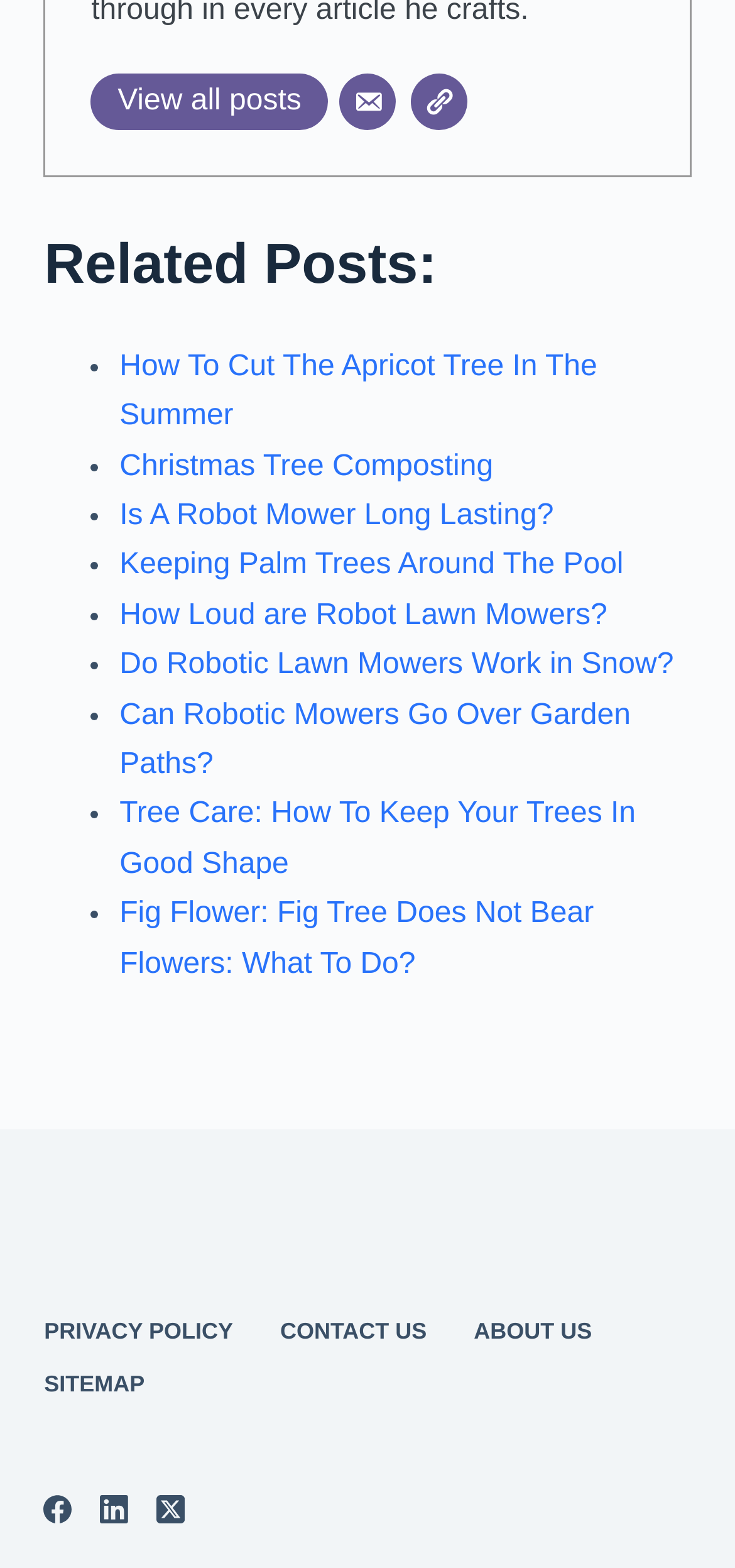How many social media links are there?
Using the image as a reference, give an elaborate response to the question.

I counted the number of links at the bottom of the page, and there are 3 social media links: Facebook, LinkedIn, and Twitter.